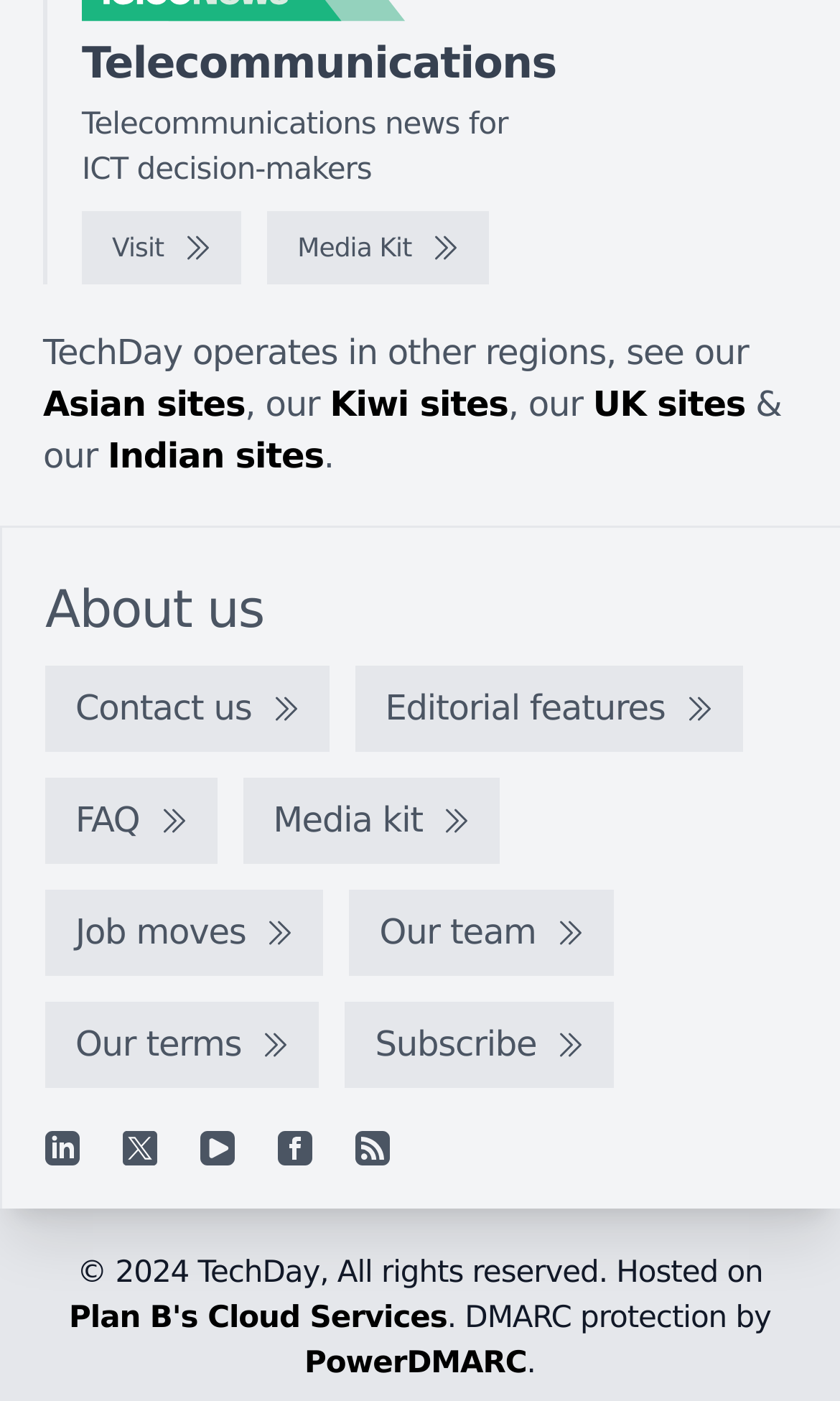Find the bounding box coordinates of the element to click in order to complete the given instruction: "Subscribe to the newsletter."

[0.411, 0.715, 0.731, 0.777]